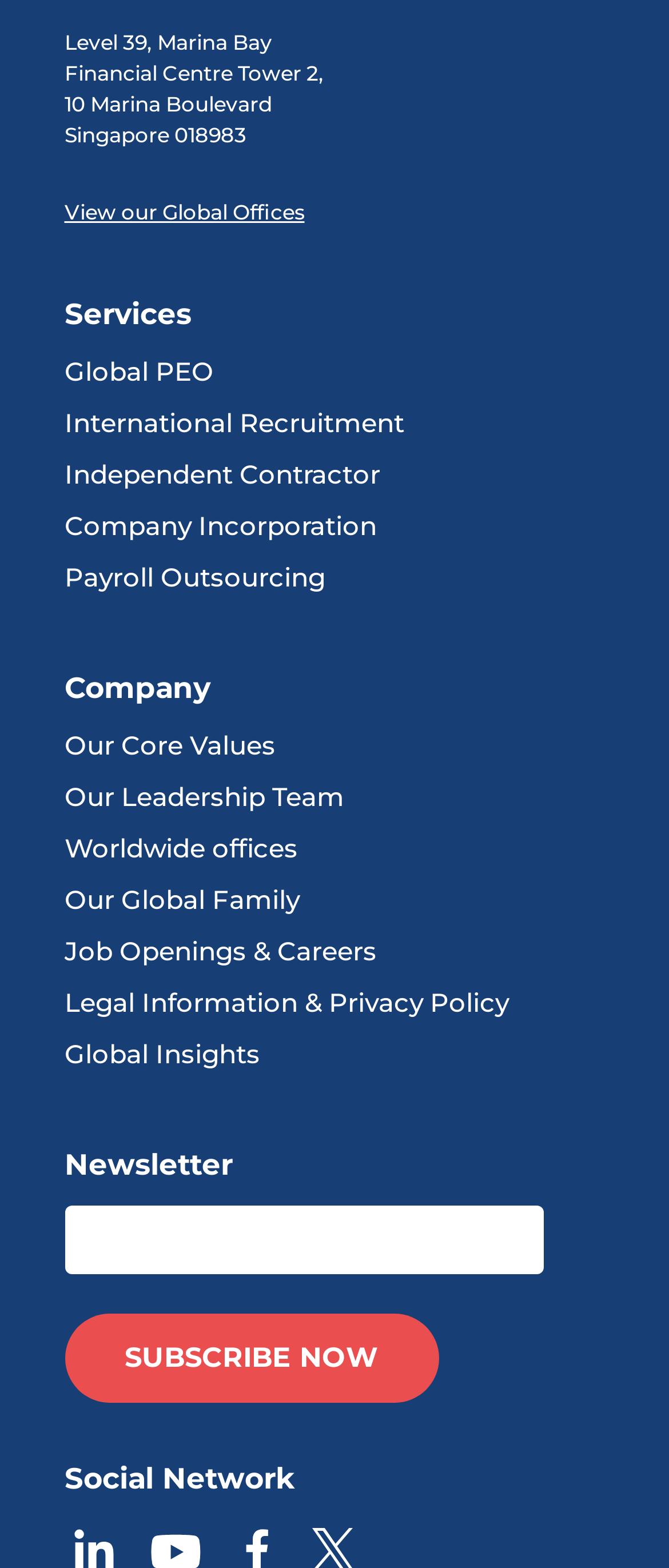Predict the bounding box of the UI element that fits this description: "Our Core Values".

[0.096, 0.465, 0.412, 0.485]